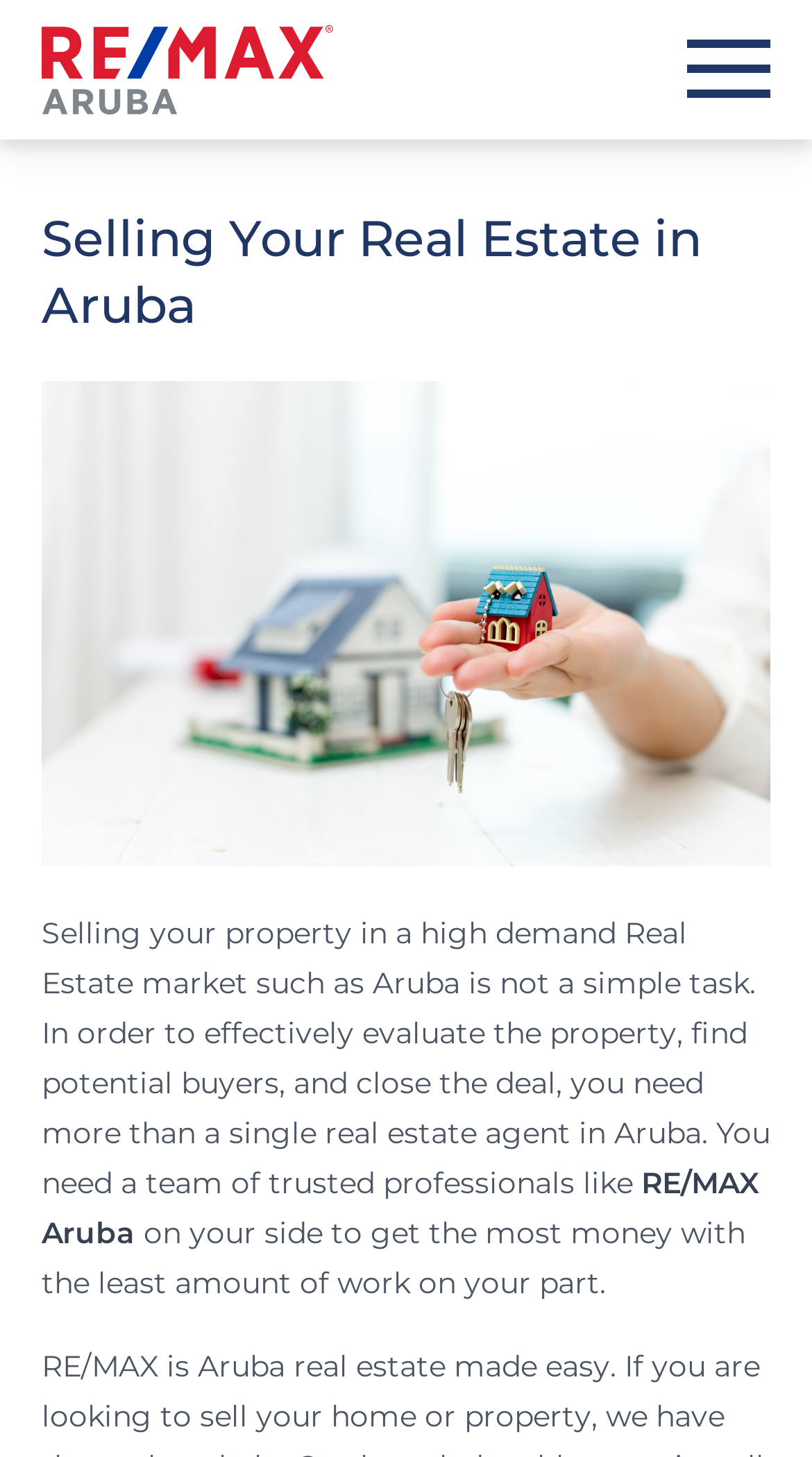Please determine the main heading text of this webpage.

Selling Your Real Estate in Aruba